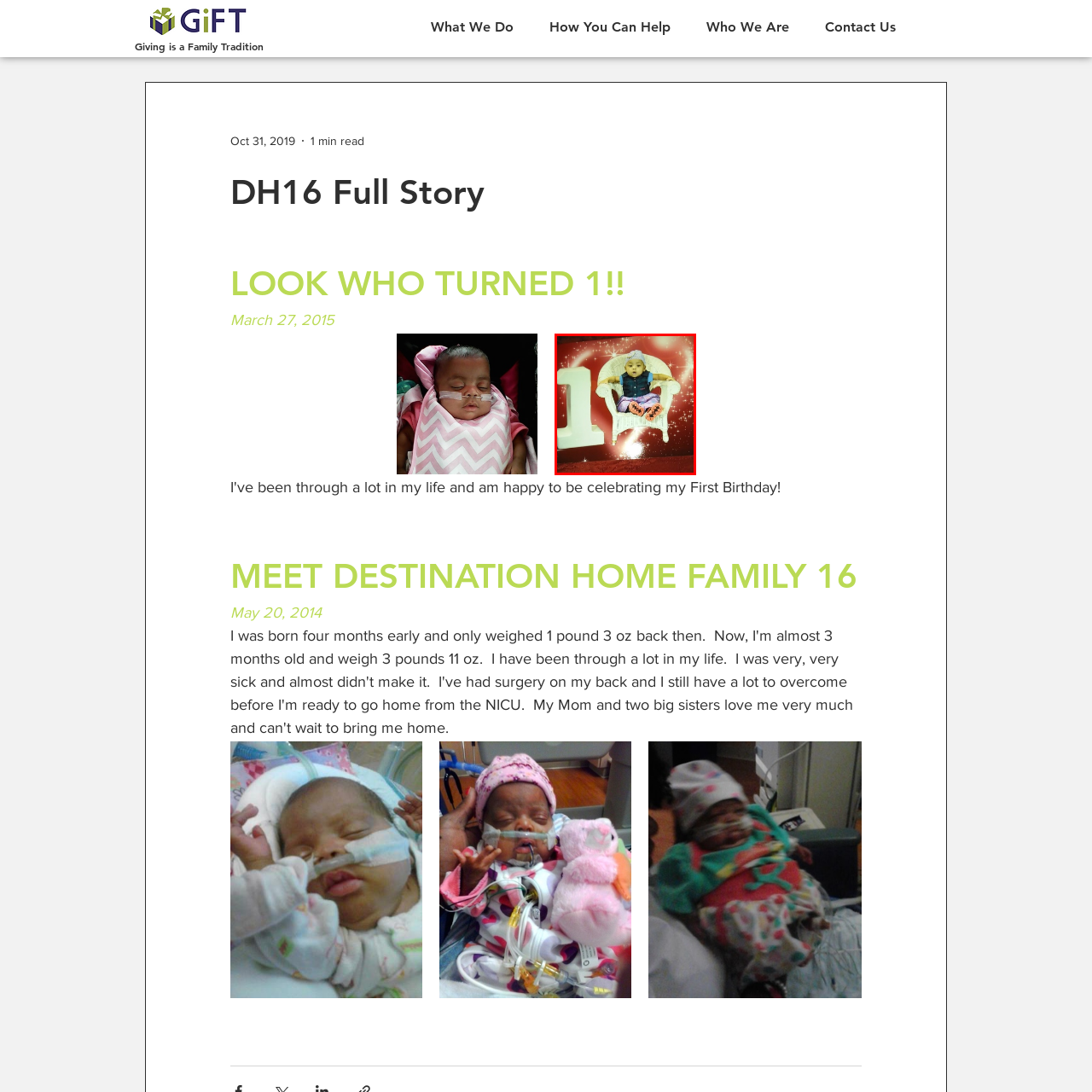What is the color of the background?  
Inspect the image within the red boundary and offer a detailed explanation grounded in the visual information present in the image.

The caption describes the background as a vibrant red, which creates a festive atmosphere that enhances the joyous occasion of the first birthday celebration.